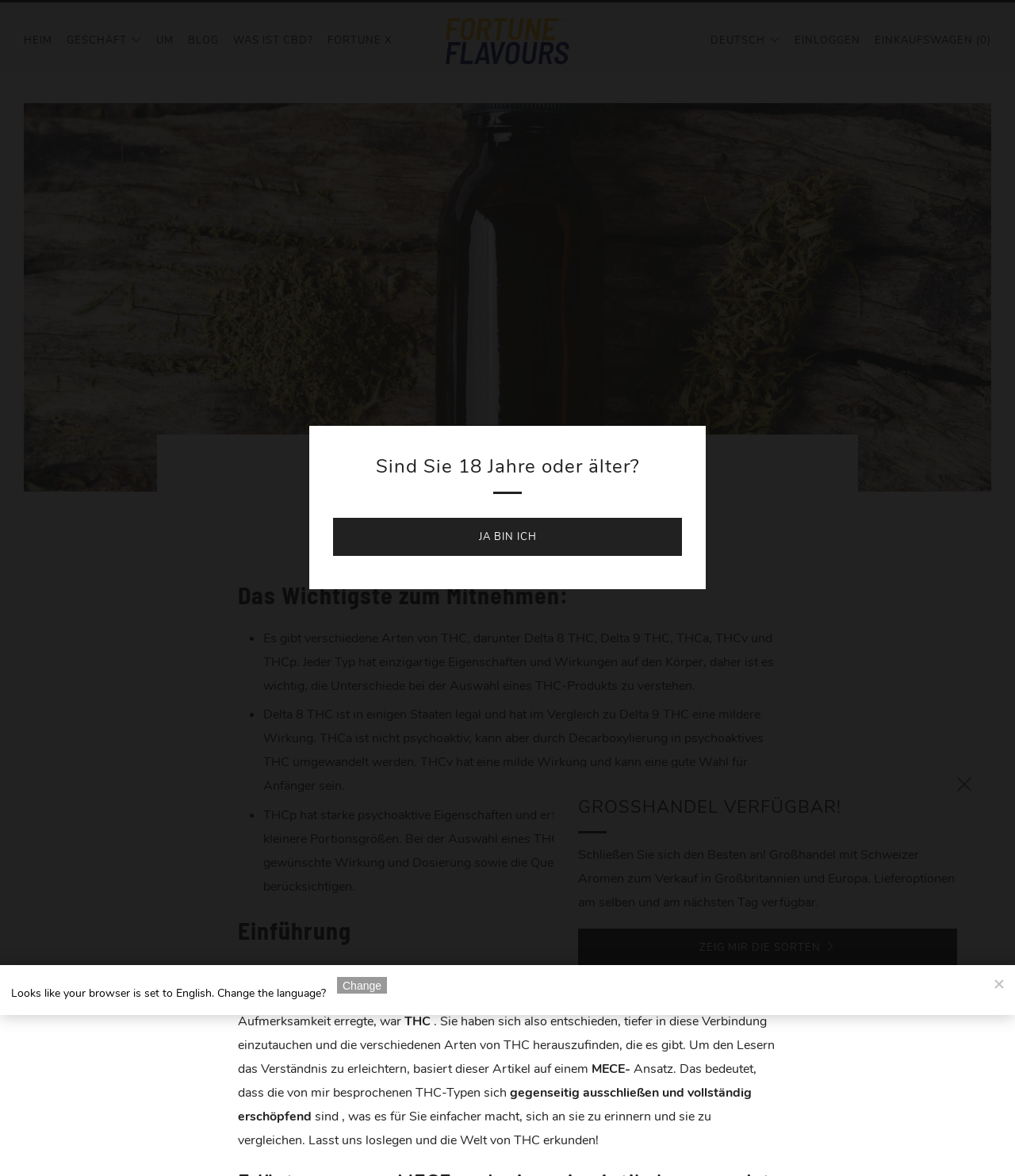Given the description: "Ja bin ich", determine the bounding box coordinates of the UI element. The coordinates should be formatted as four float numbers between 0 and 1, [left, top, right, bottom].

[0.328, 0.44, 0.672, 0.472]